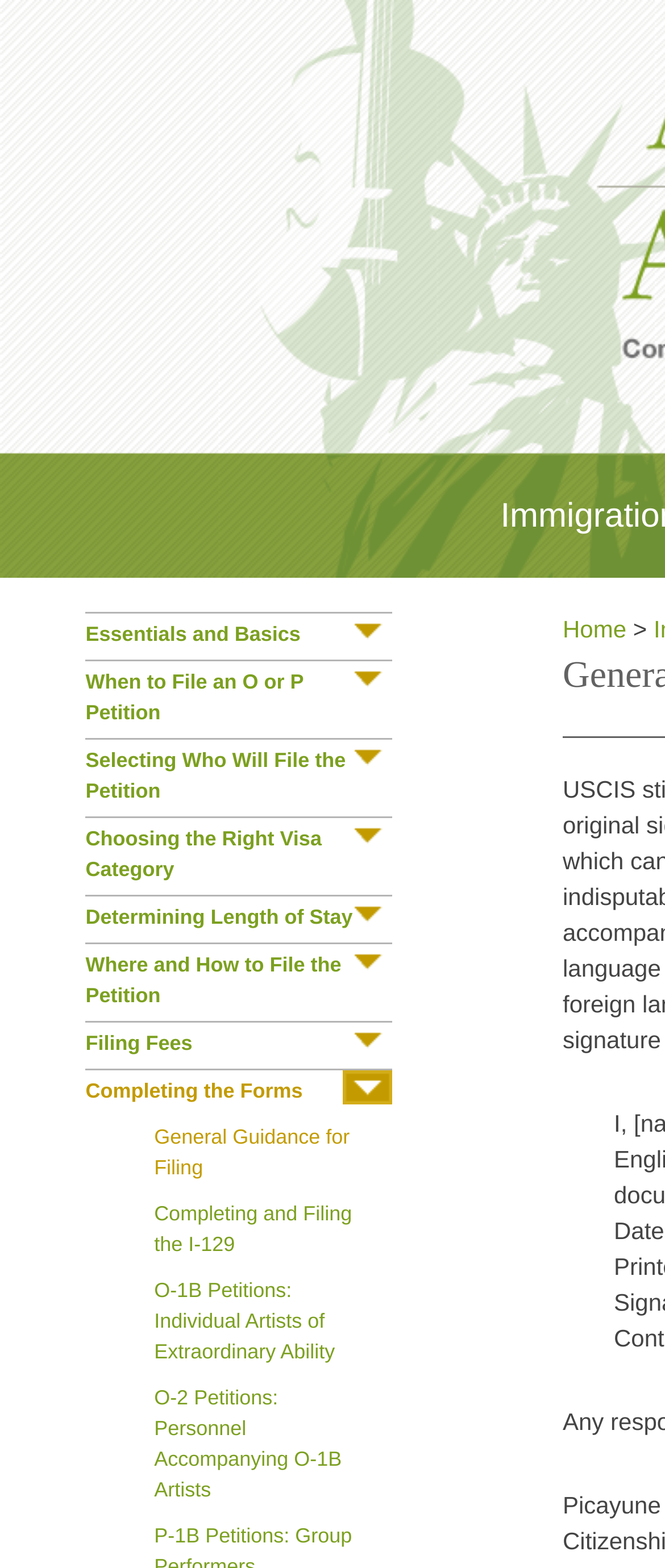Locate the bounding box coordinates of the clickable region necessary to complete the following instruction: "explore o-1b petitions for individual artists of extraordinary ability". Provide the coordinates in the format of four float numbers between 0 and 1, i.e., [left, top, right, bottom].

[0.232, 0.81, 0.59, 0.878]